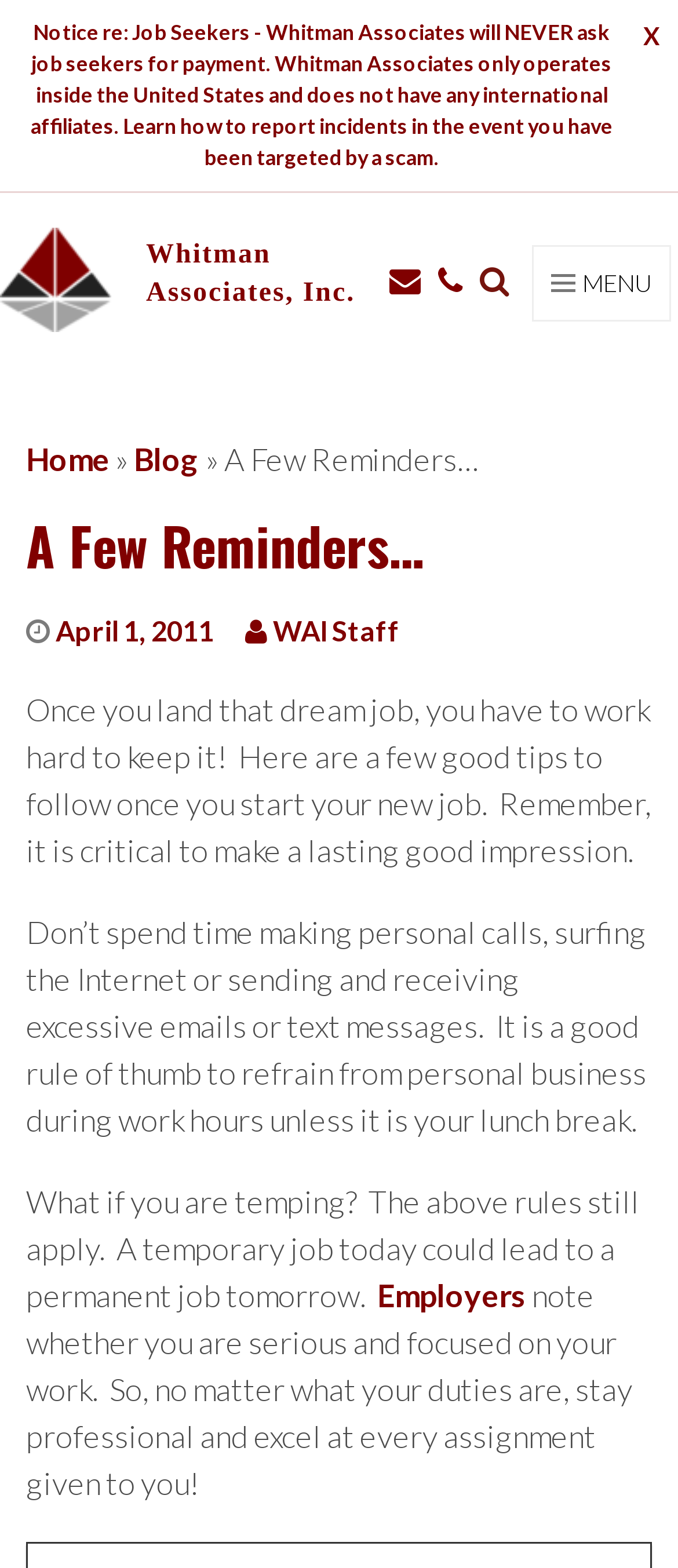Determine the bounding box coordinates for the region that must be clicked to execute the following instruction: "Open the menu".

[0.785, 0.156, 0.99, 0.205]